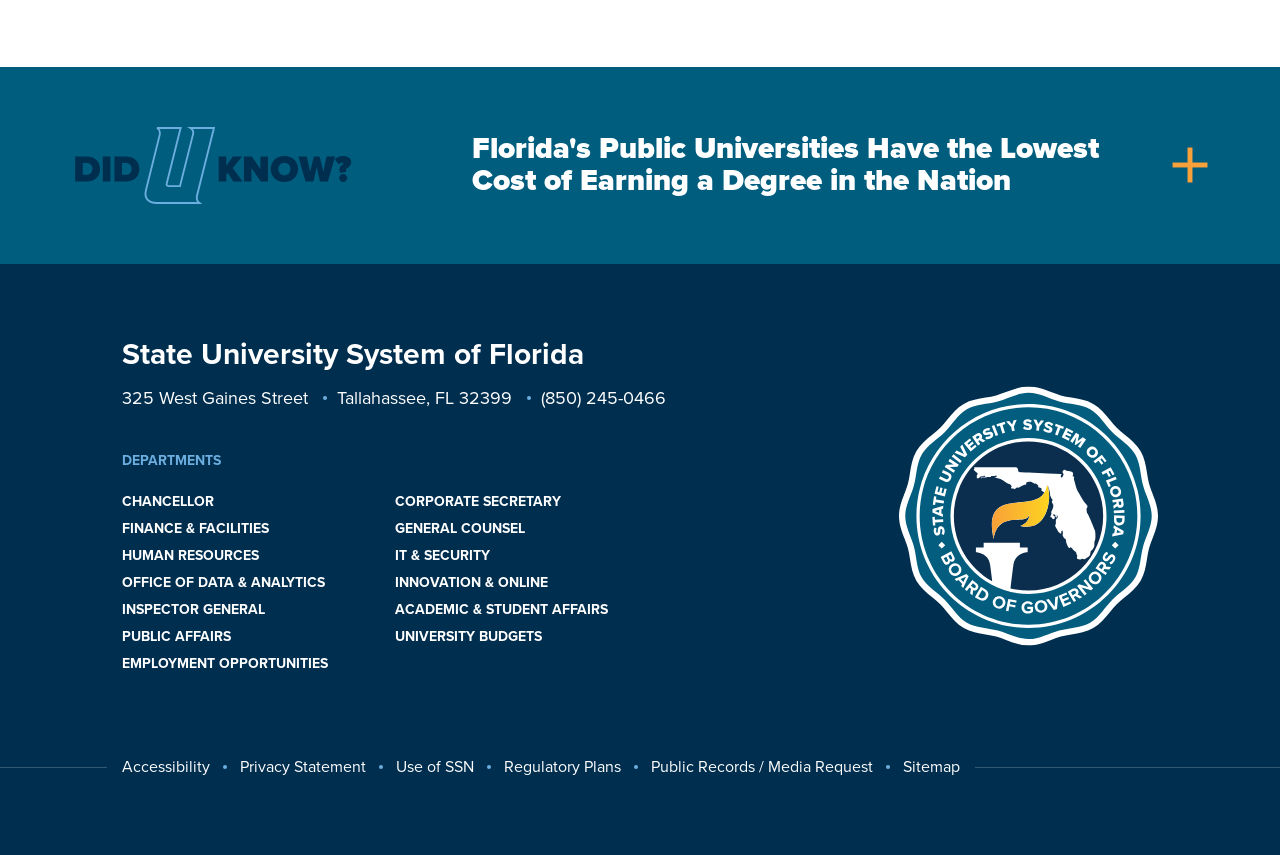Identify the coordinates of the bounding box for the element described below: "Jefferson County". Return the coordinates as four float numbers between 0 and 1: [left, top, right, bottom].

None